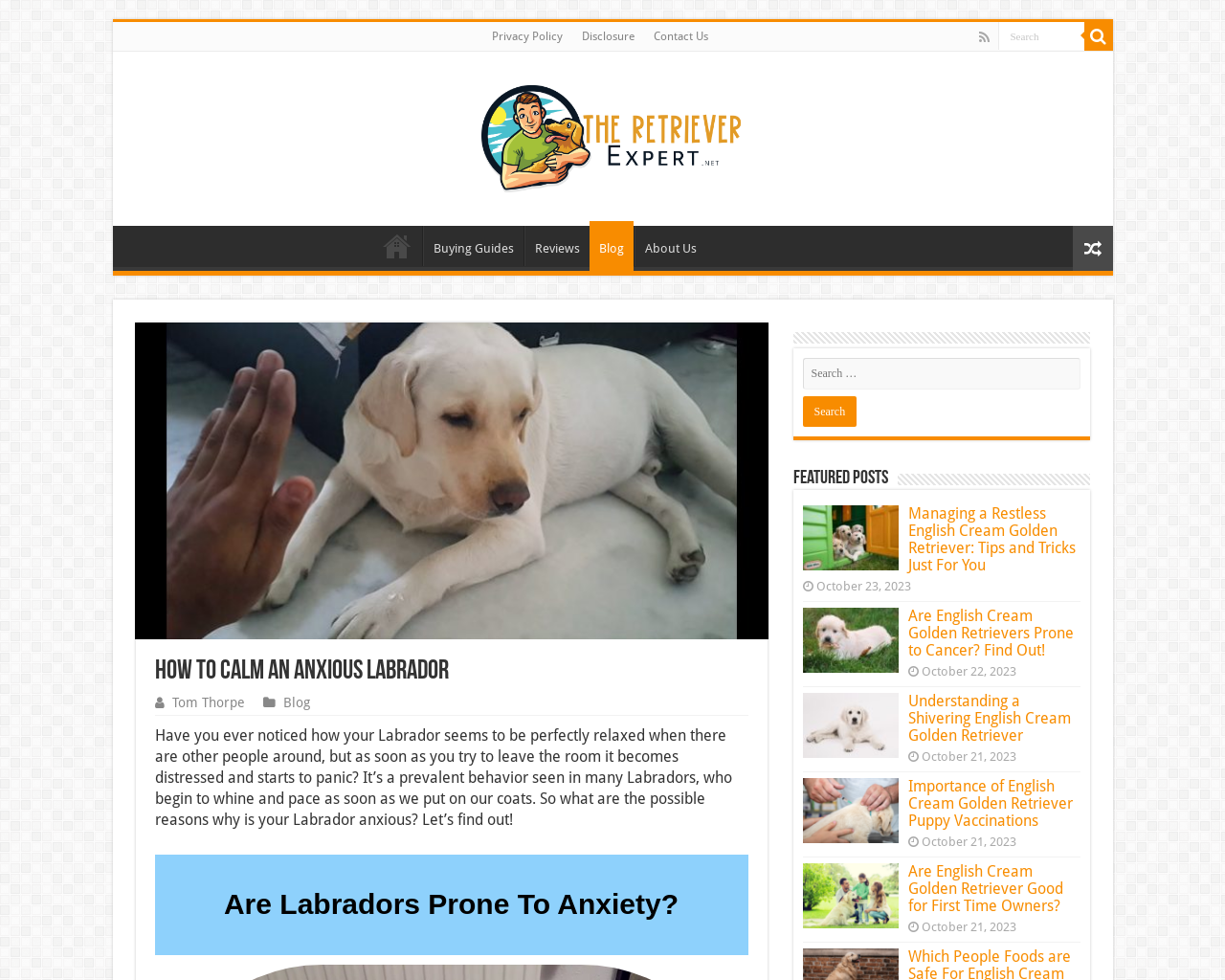Can you give a comprehensive explanation to the question given the content of the image?
What is the topic of the article?

I determined the topic of the article by looking at the heading element with the text 'How To Calm An Anxious Labrador' which is located at the top of the article section, indicating that it is the topic of the article.